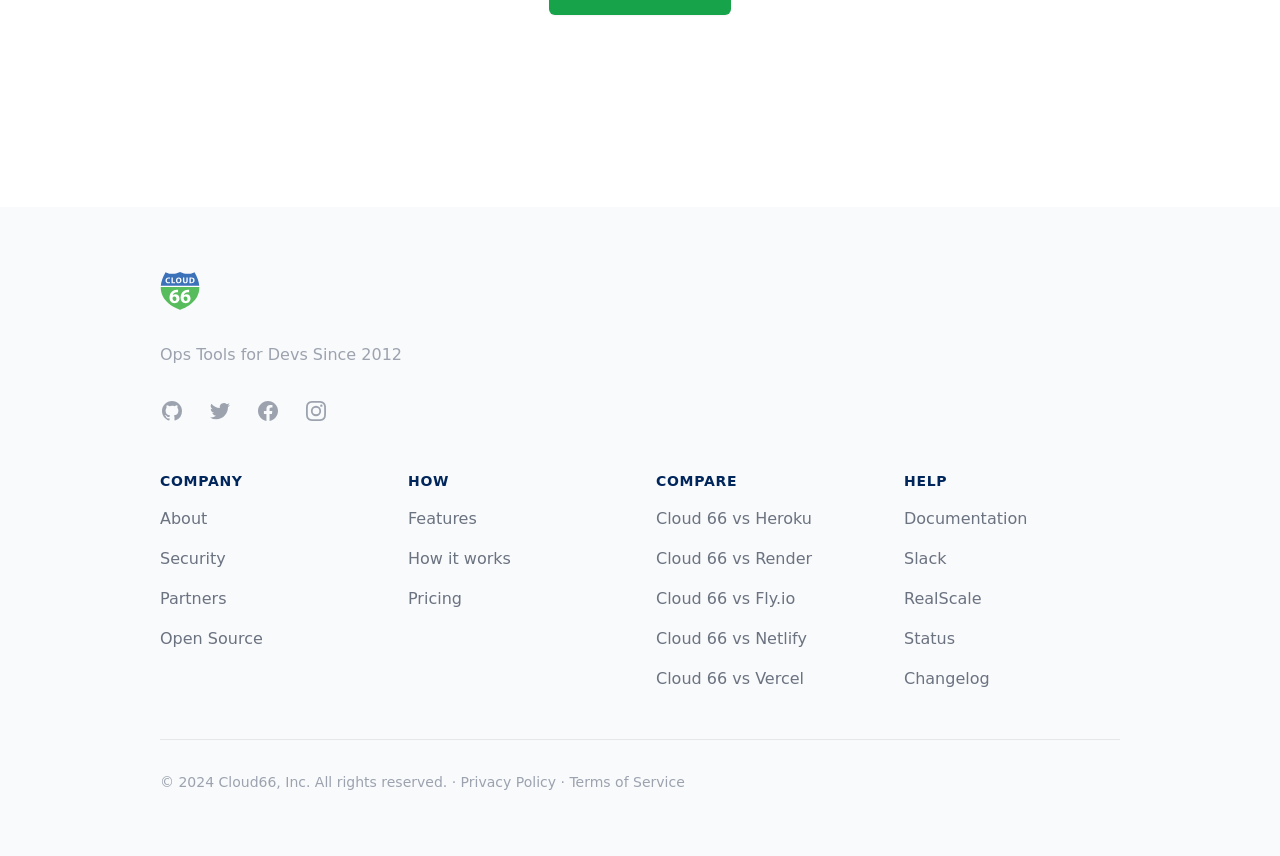Give a succinct answer to this question in a single word or phrase: 
How many main sections are there in the footer?

4